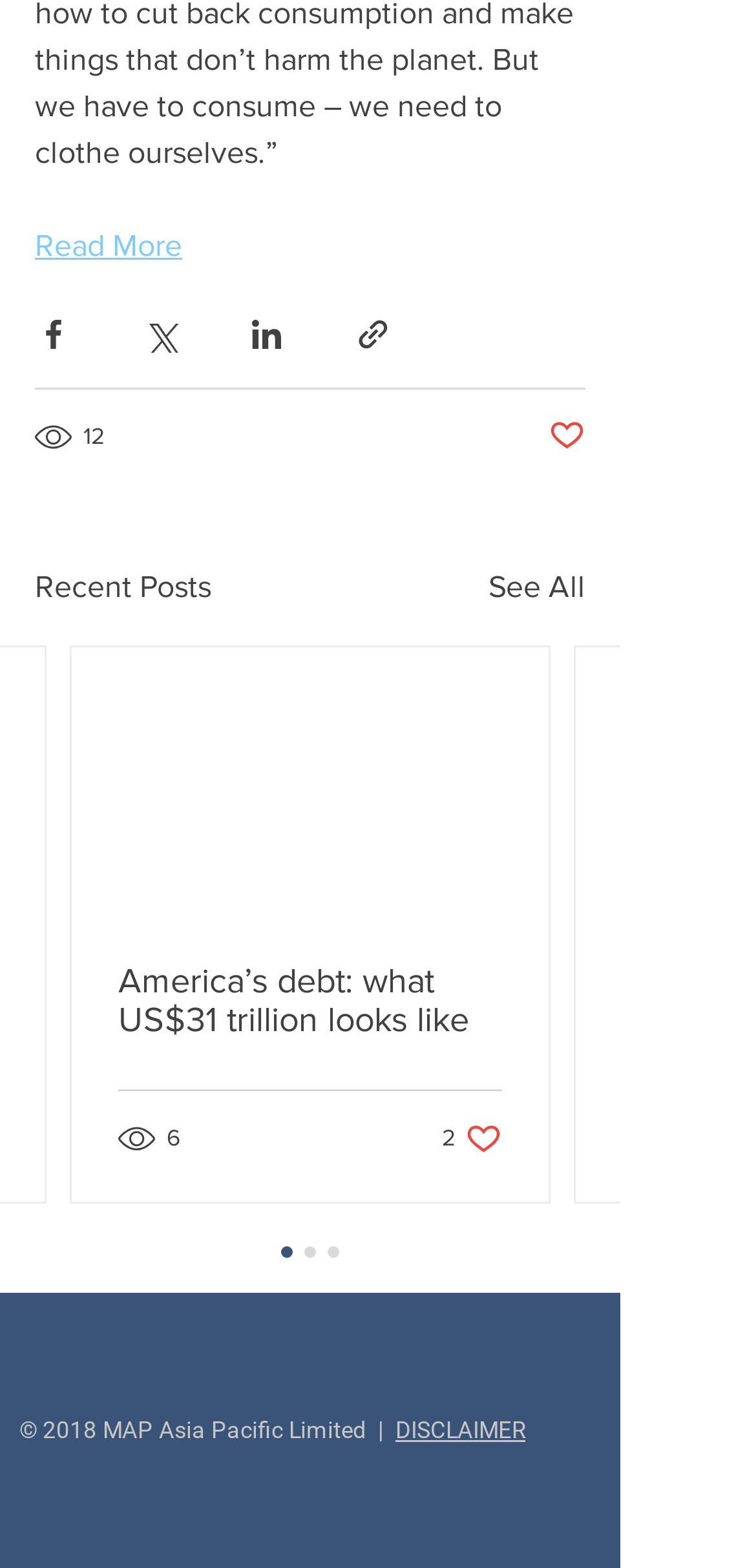How many views does the first article have?
Using the image, elaborate on the answer with as much detail as possible.

The first article has 6 views, which is indicated by the text '6 views' below the article title. This text is accompanied by a small image.